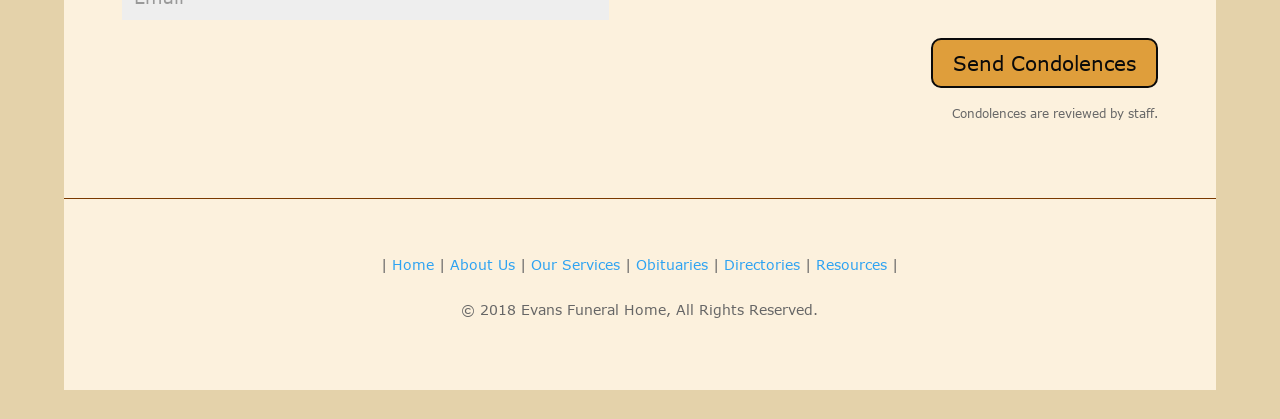Using the information in the image, give a detailed answer to the following question: What is the purpose of the 'Send Condolences' button?

The 'Send Condolences' button is likely used to send condolences to the family of the deceased. This is inferred from the context of the webpage, which appears to be a funeral home website, and the presence of obituaries and condolence-related text.